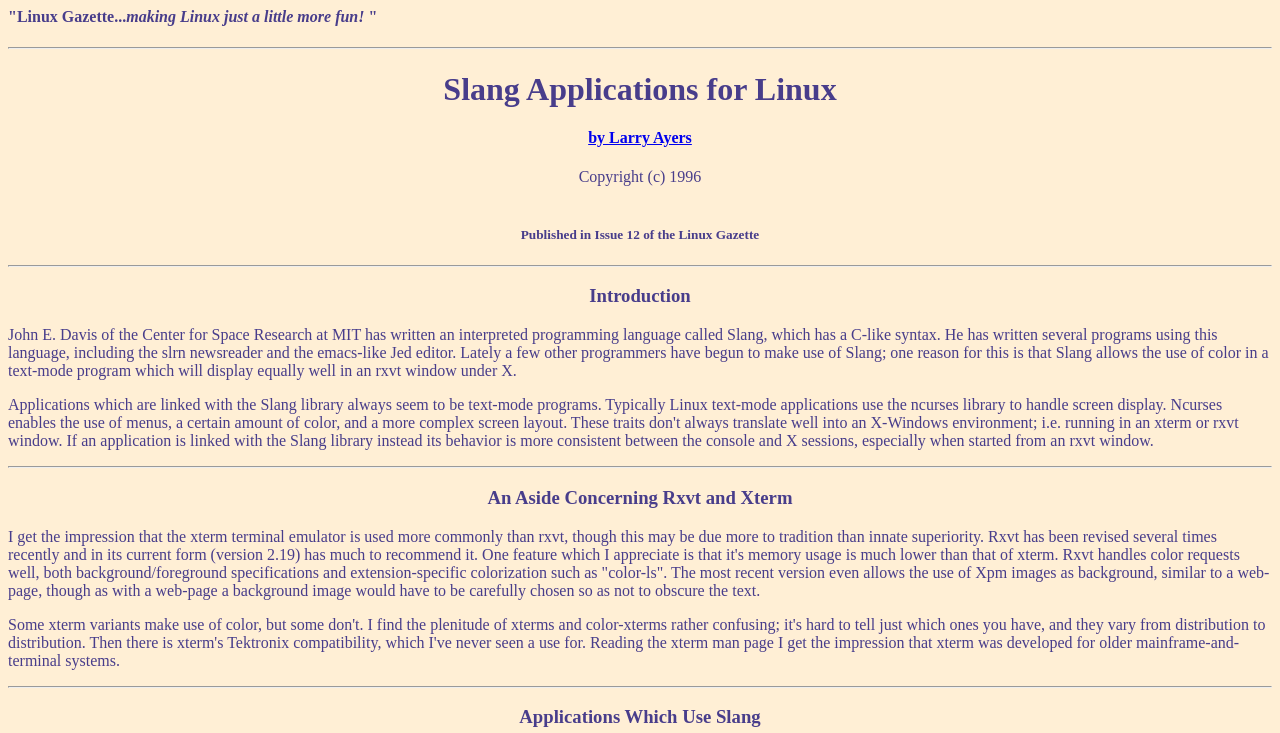Determine the bounding box for the described UI element: "by Larry Ayers".

[0.459, 0.176, 0.541, 0.199]